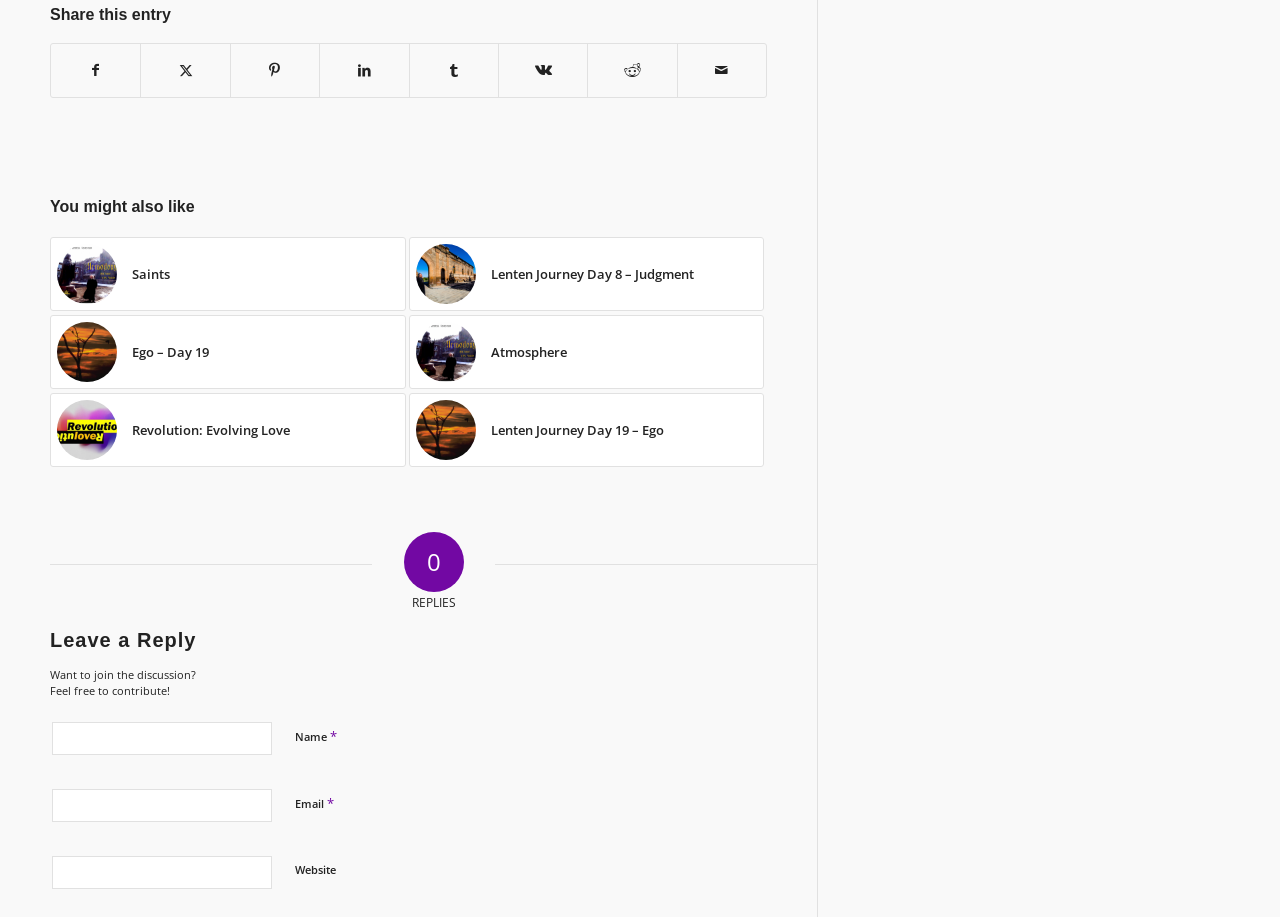Pinpoint the bounding box coordinates for the area that should be clicked to perform the following instruction: "Share on Facebook".

[0.04, 0.048, 0.11, 0.105]